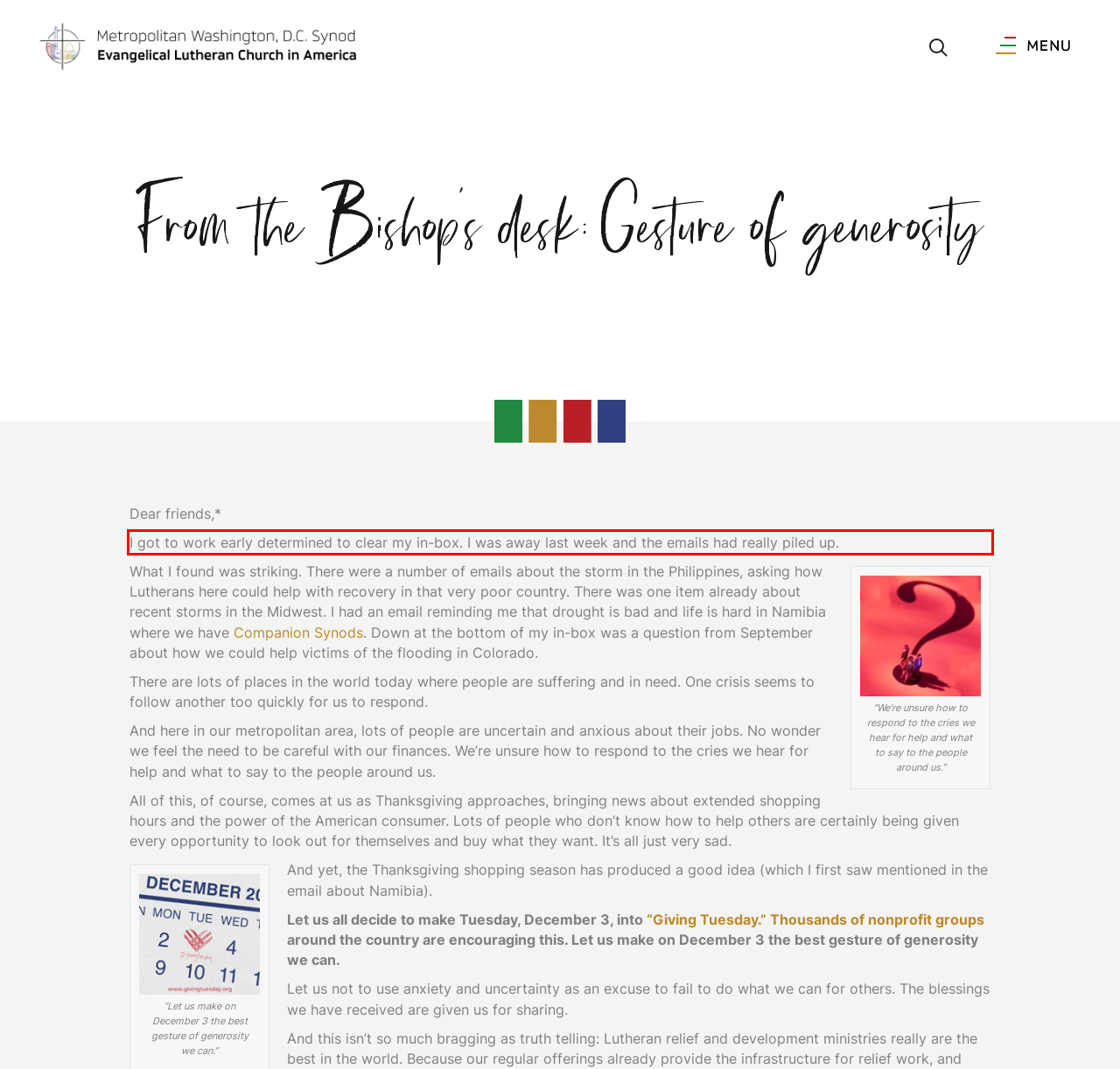Look at the screenshot of the webpage, locate the red rectangle bounding box, and generate the text content that it contains.

I got to work early determined to clear my in-box. I was away last week and the emails had really piled up.